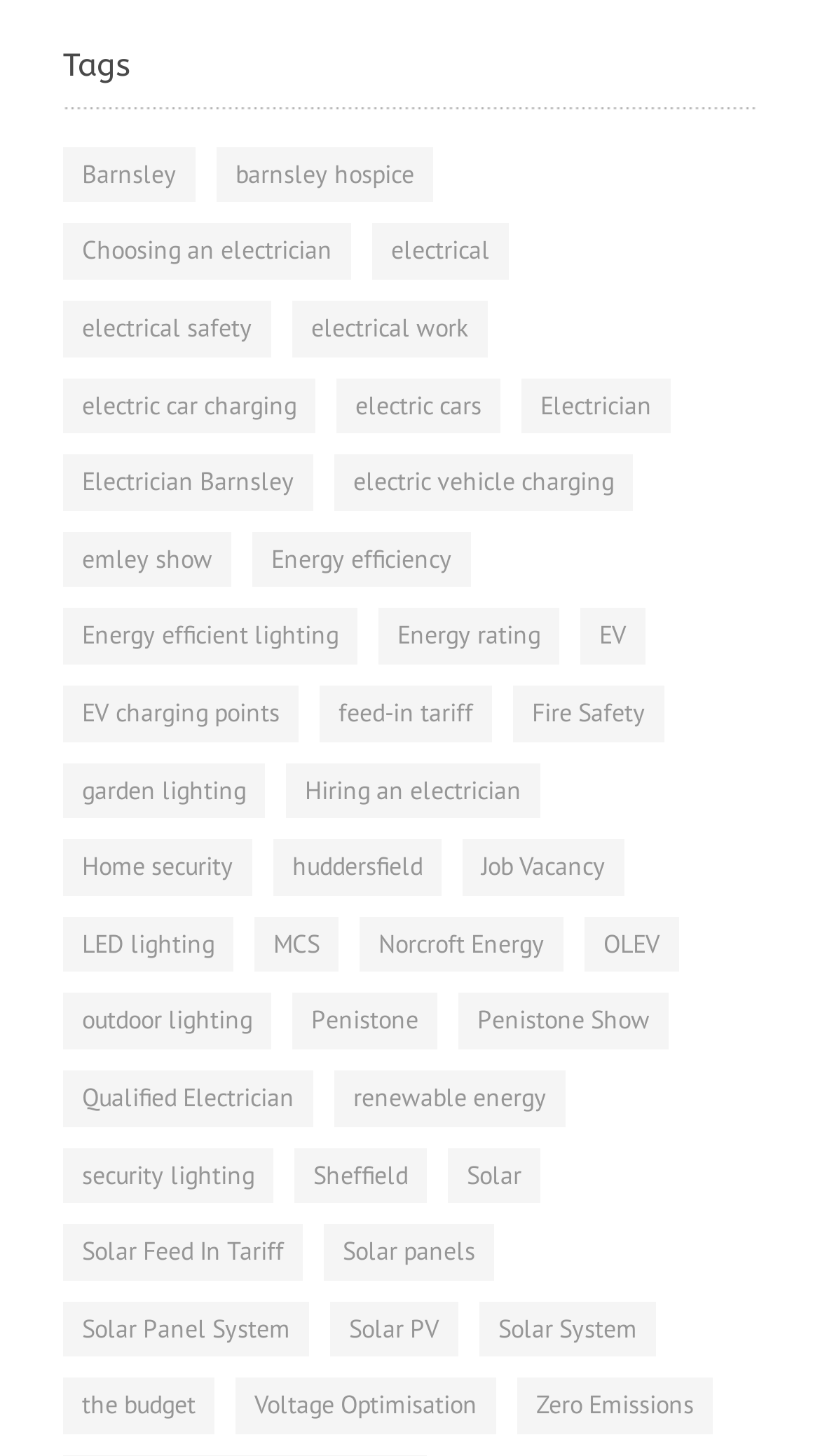Please identify the bounding box coordinates for the region that you need to click to follow this instruction: "Check 'Voltage Optimisation (5 items)'".

[0.287, 0.947, 0.605, 0.985]